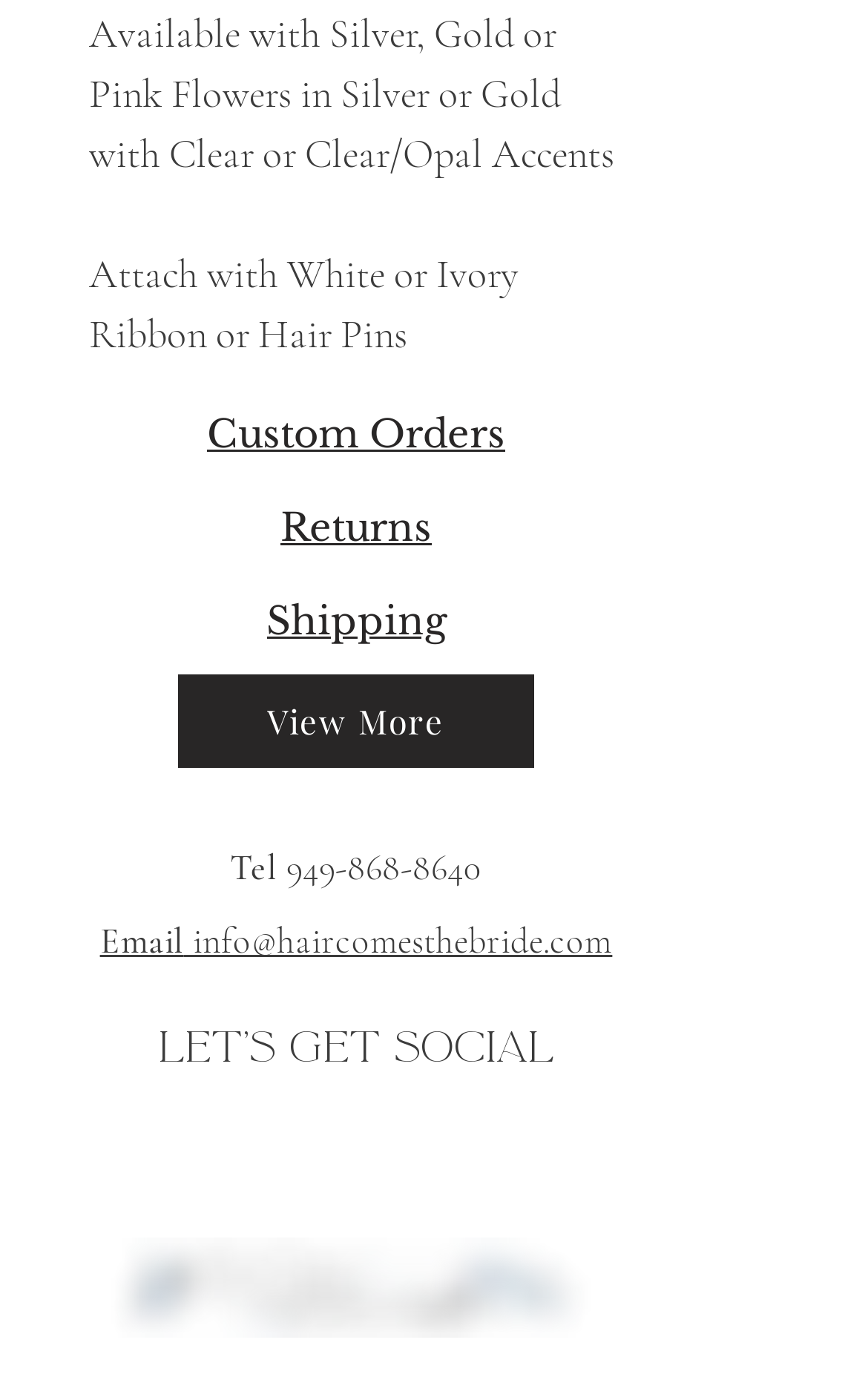Locate the bounding box coordinates for the element described below: "name="name" placeholder="Your full name"". The coordinates must be four float values between 0 and 1, formatted as [left, top, right, bottom].

None